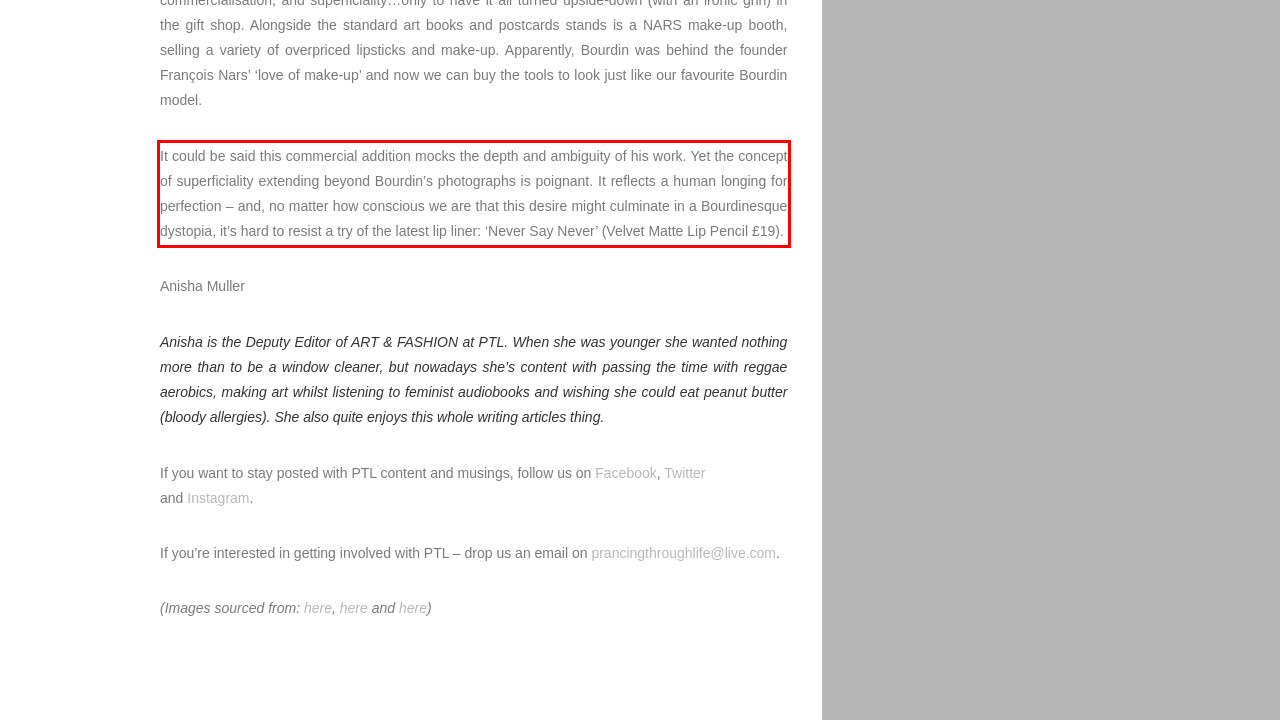The screenshot provided shows a webpage with a red bounding box. Apply OCR to the text within this red bounding box and provide the extracted content.

It could be said this commercial addition mocks the depth and ambiguity of his work. Yet the concept of superficiality extending beyond Bourdin’s photographs is poignant. It reflects a human longing for perfection – and, no matter how conscious we are that this desire might culminate in a Bourdinesque dystopia, it’s hard to resist a try of the latest lip liner: ‘Never Say Never’ (Velvet Matte Lip Pencil £19).